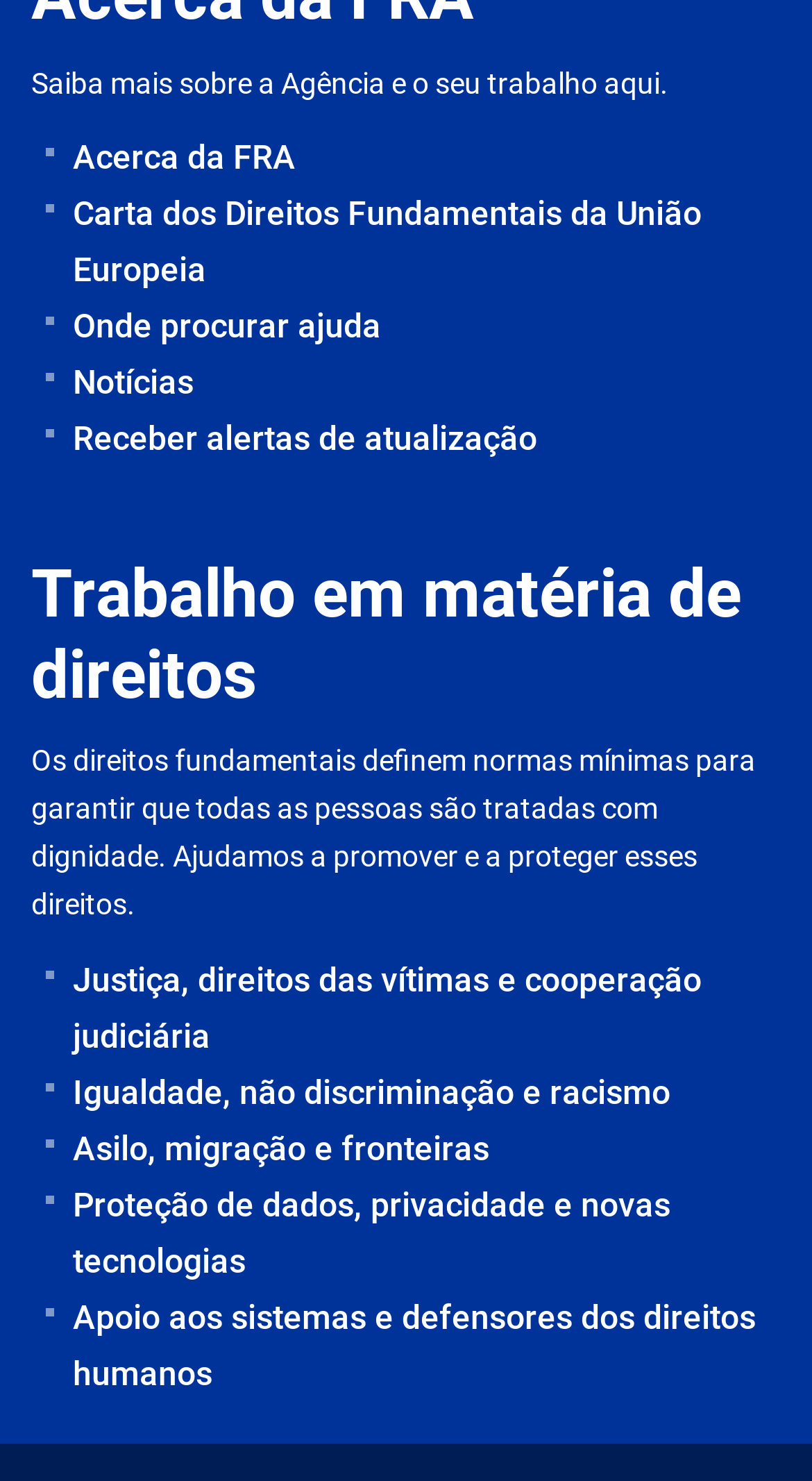Bounding box coordinates must be specified in the format (top-left x, top-left y, bottom-right x, bottom-right y). All values should be floating point numbers between 0 and 1. What are the bounding box coordinates of the UI element described as: Onde procurar ajuda

[0.051, 0.202, 0.962, 0.24]